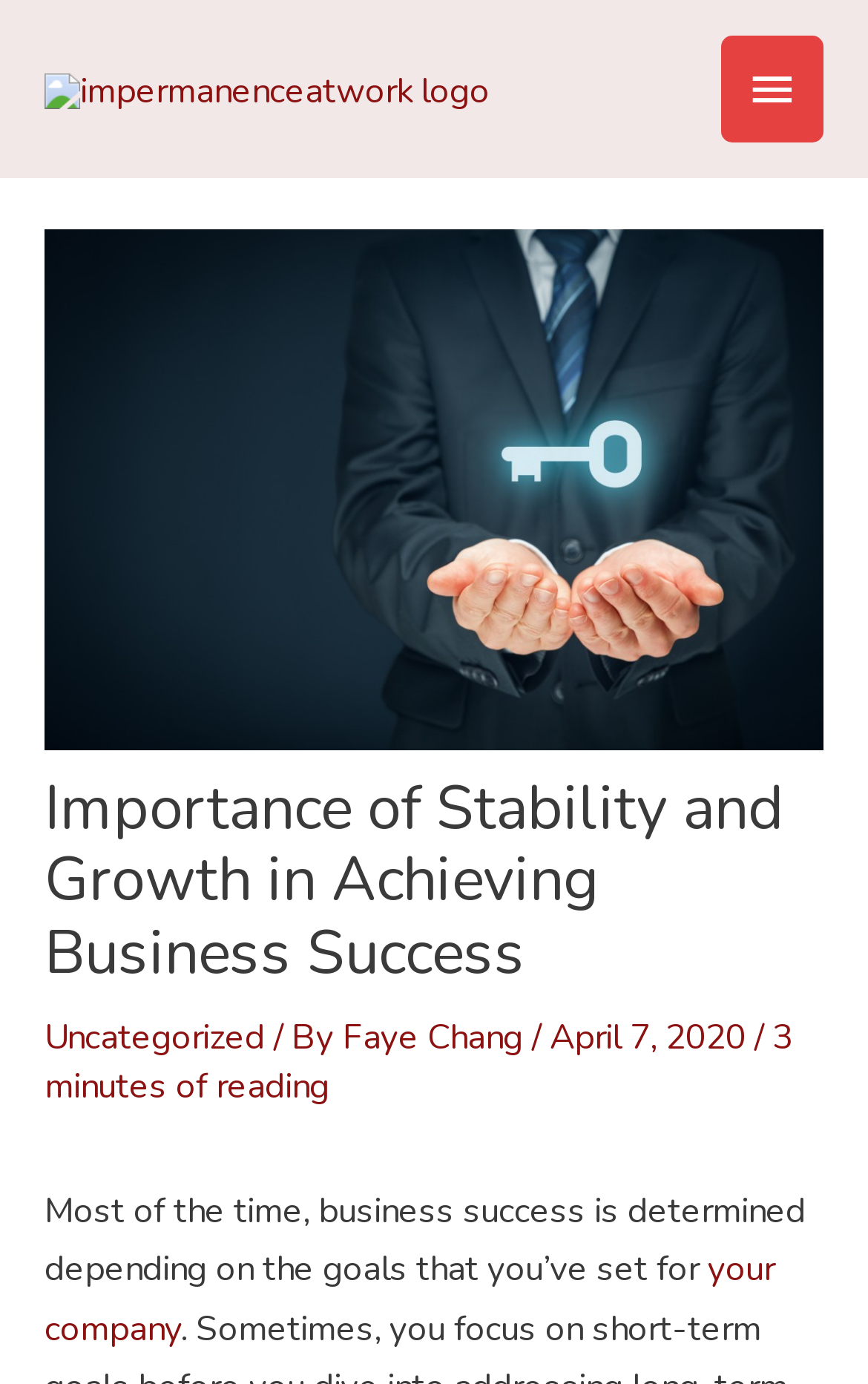Locate the UI element described by Uncategorized in the provided webpage screenshot. Return the bounding box coordinates in the format (top-left x, top-left y, bottom-right x, bottom-right y), ensuring all values are between 0 and 1.

[0.051, 0.732, 0.305, 0.766]